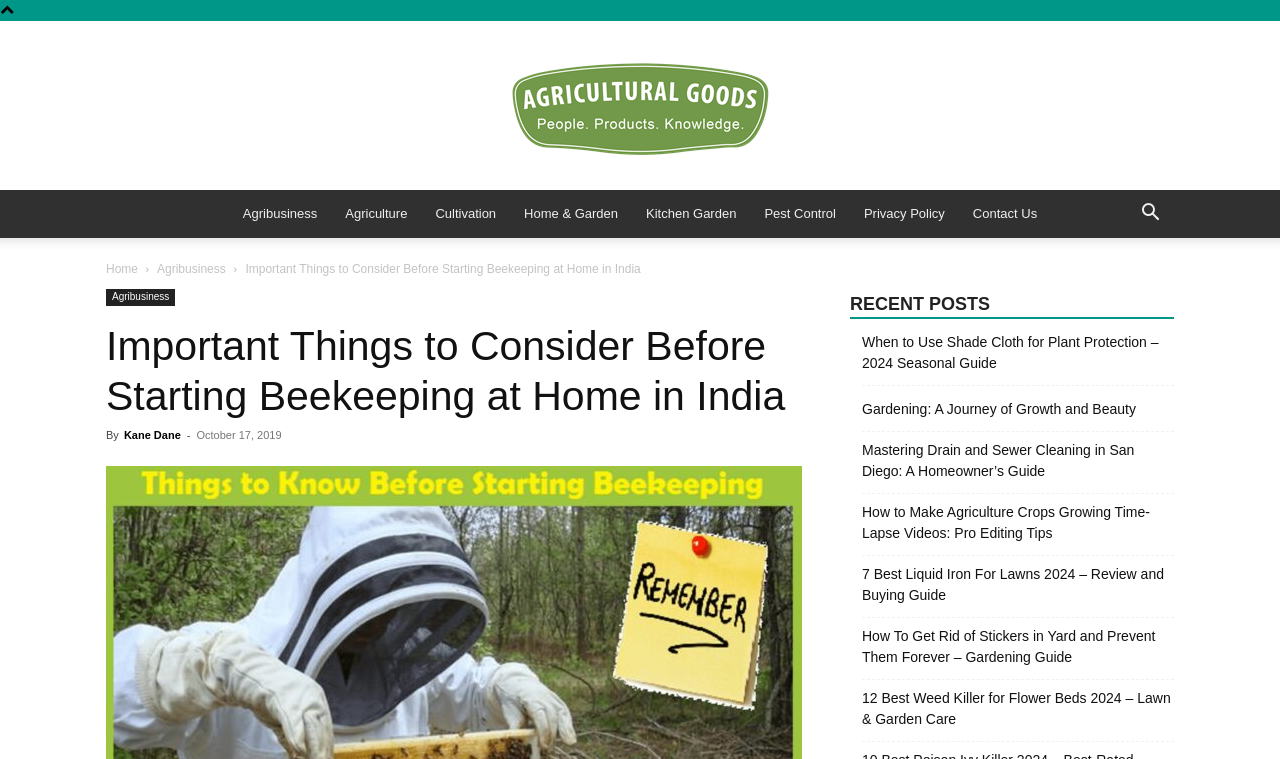Can you determine the bounding box coordinates of the area that needs to be clicked to fulfill the following instruction: "Search for something"?

[0.88, 0.273, 0.917, 0.294]